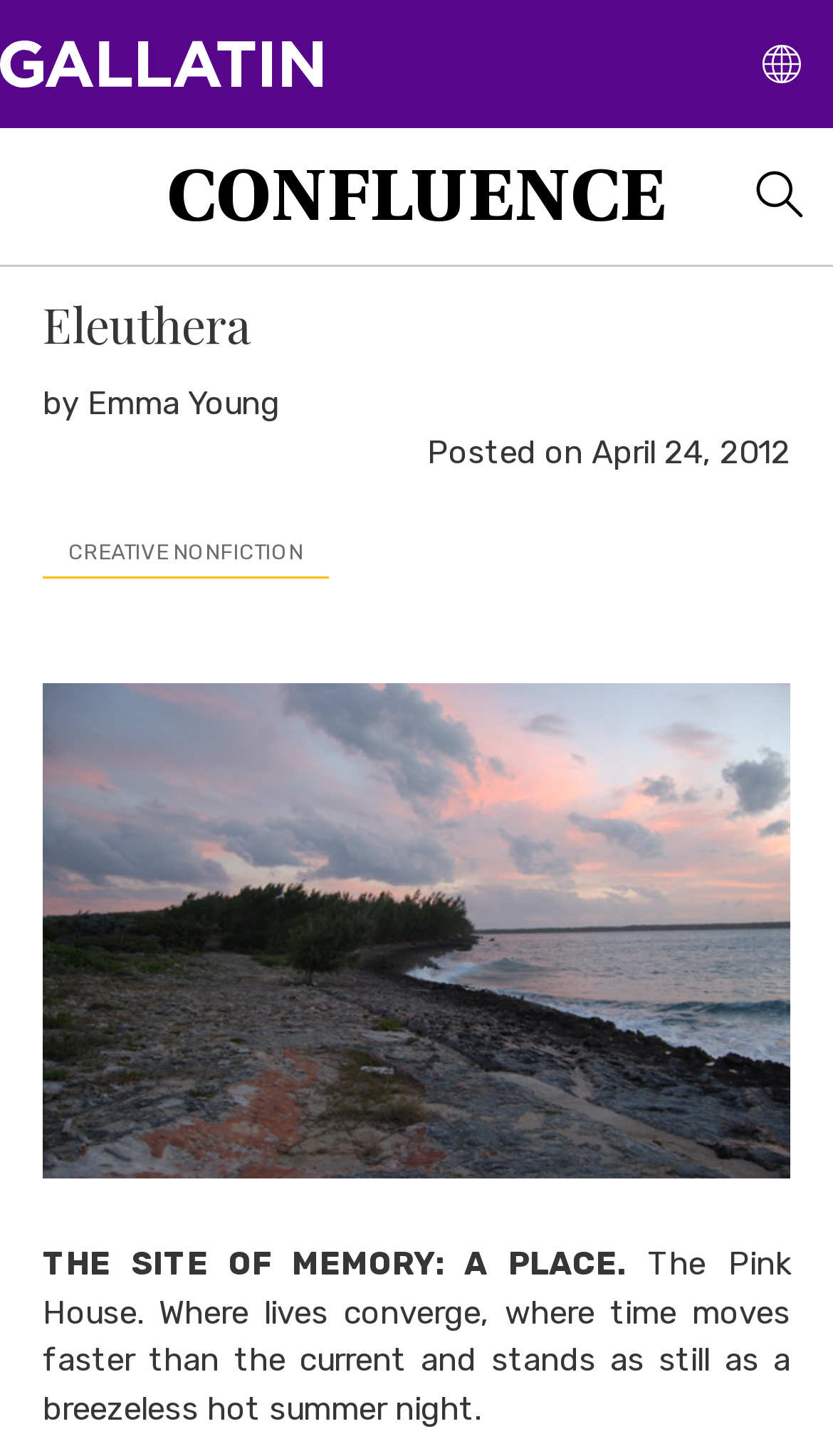Locate the bounding box of the user interface element based on this description: "Confluence".

[0.2, 0.113, 0.8, 0.166]